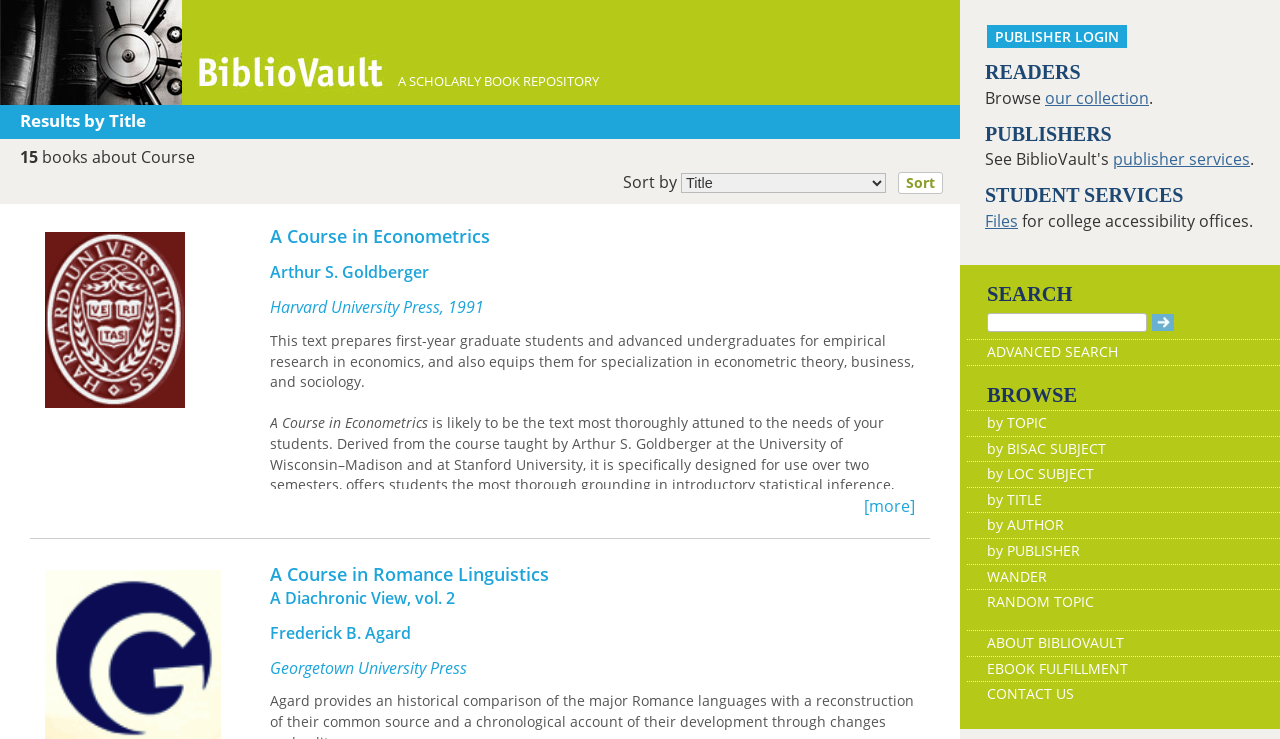Please find and report the bounding box coordinates of the element to click in order to perform the following action: "Sort books by title". The coordinates should be expressed as four float numbers between 0 and 1, in the format [left, top, right, bottom].

[0.532, 0.234, 0.692, 0.261]